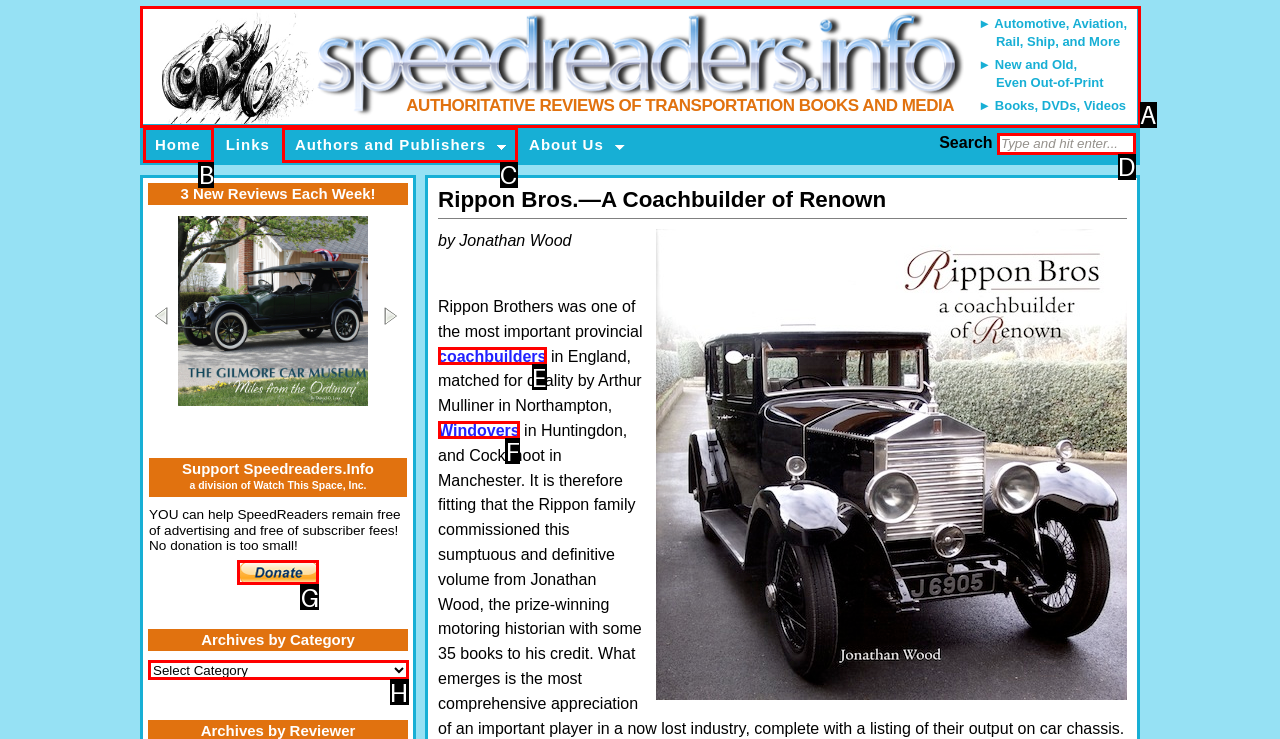Determine which HTML element should be clicked for this task: Select an archive category
Provide the option's letter from the available choices.

H